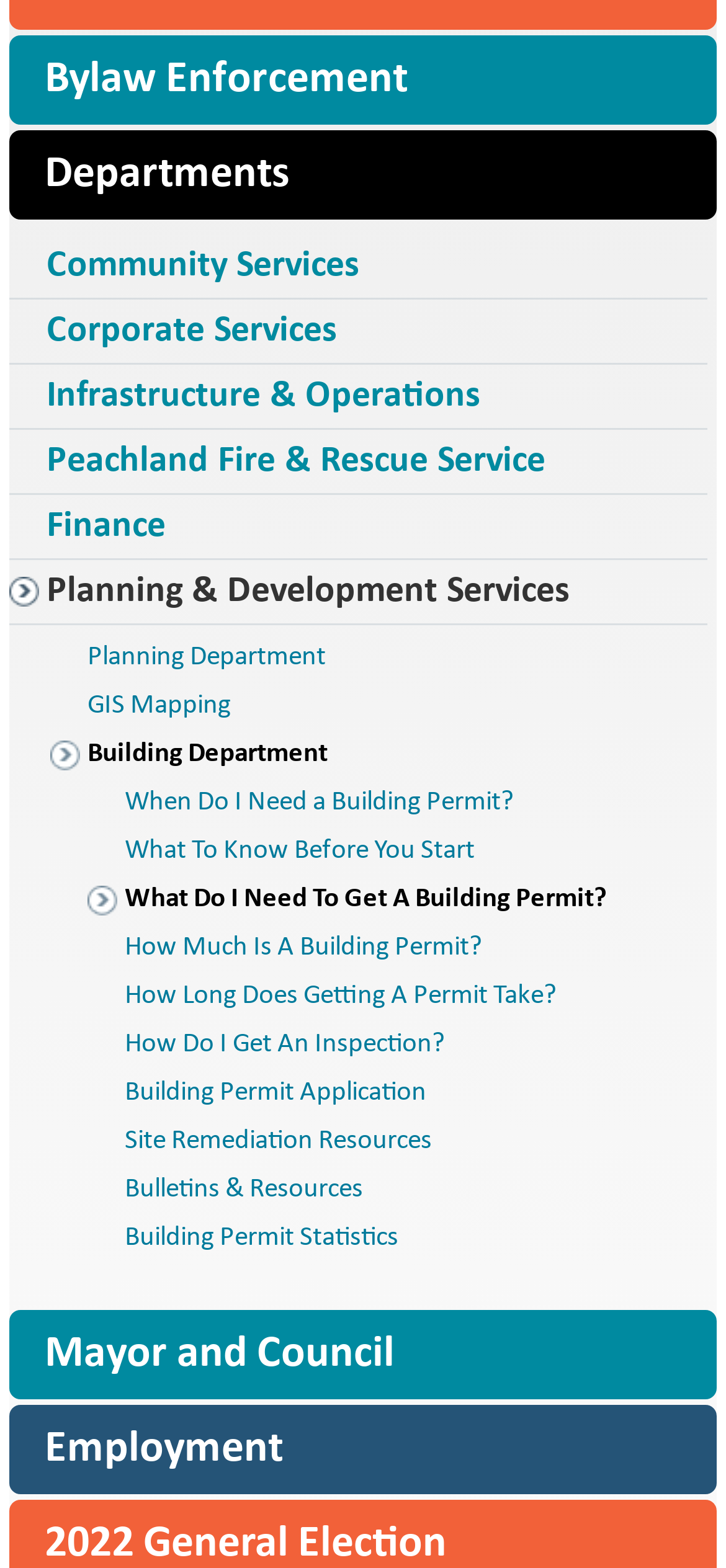Please specify the bounding box coordinates of the element that should be clicked to execute the given instruction: 'Access Planning Department'. Ensure the coordinates are four float numbers between 0 and 1, expressed as [left, top, right, bottom].

[0.013, 0.405, 0.962, 0.436]